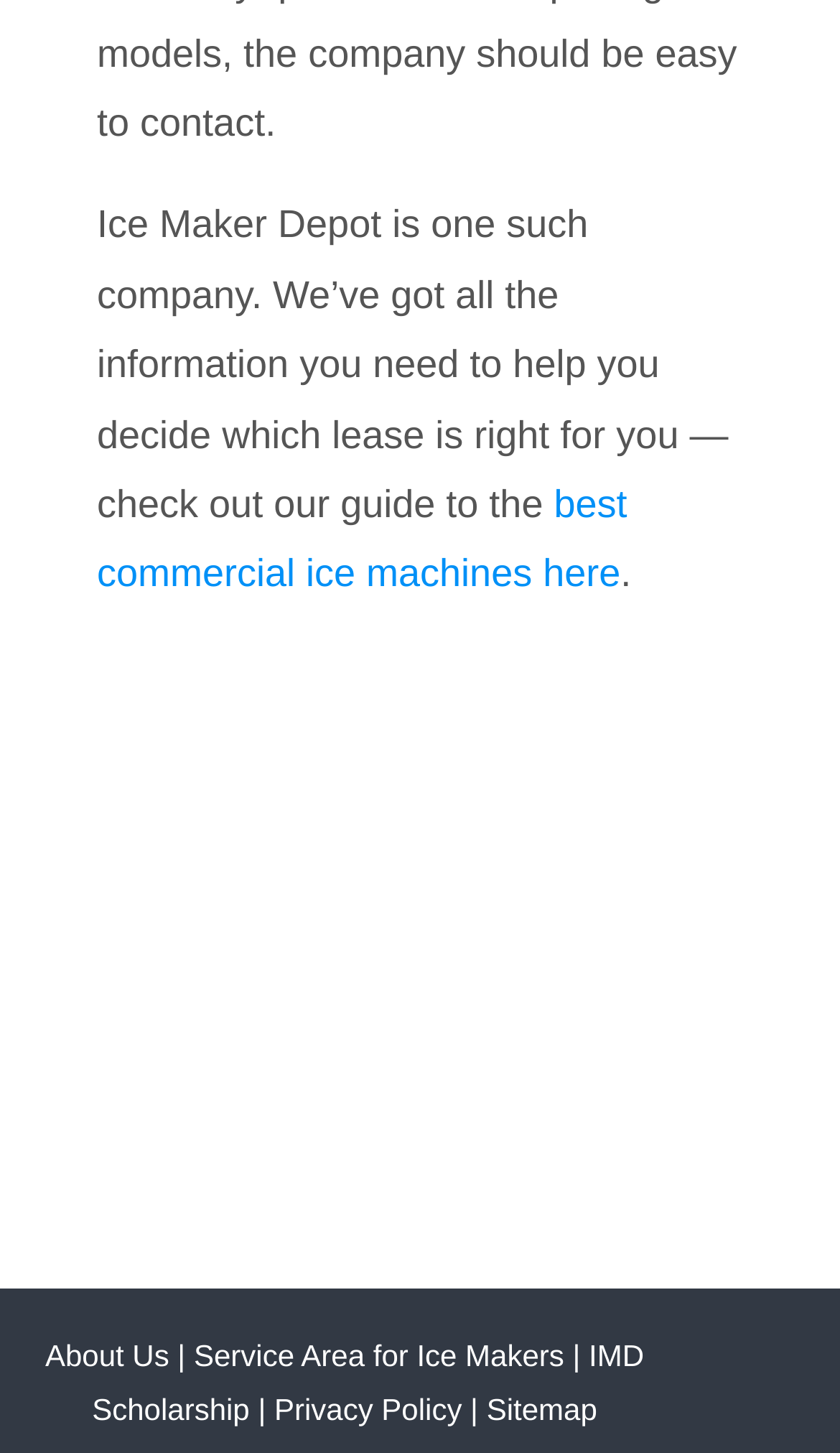Is there an image on the webpage?
Give a single word or phrase as your answer by examining the image.

Yes